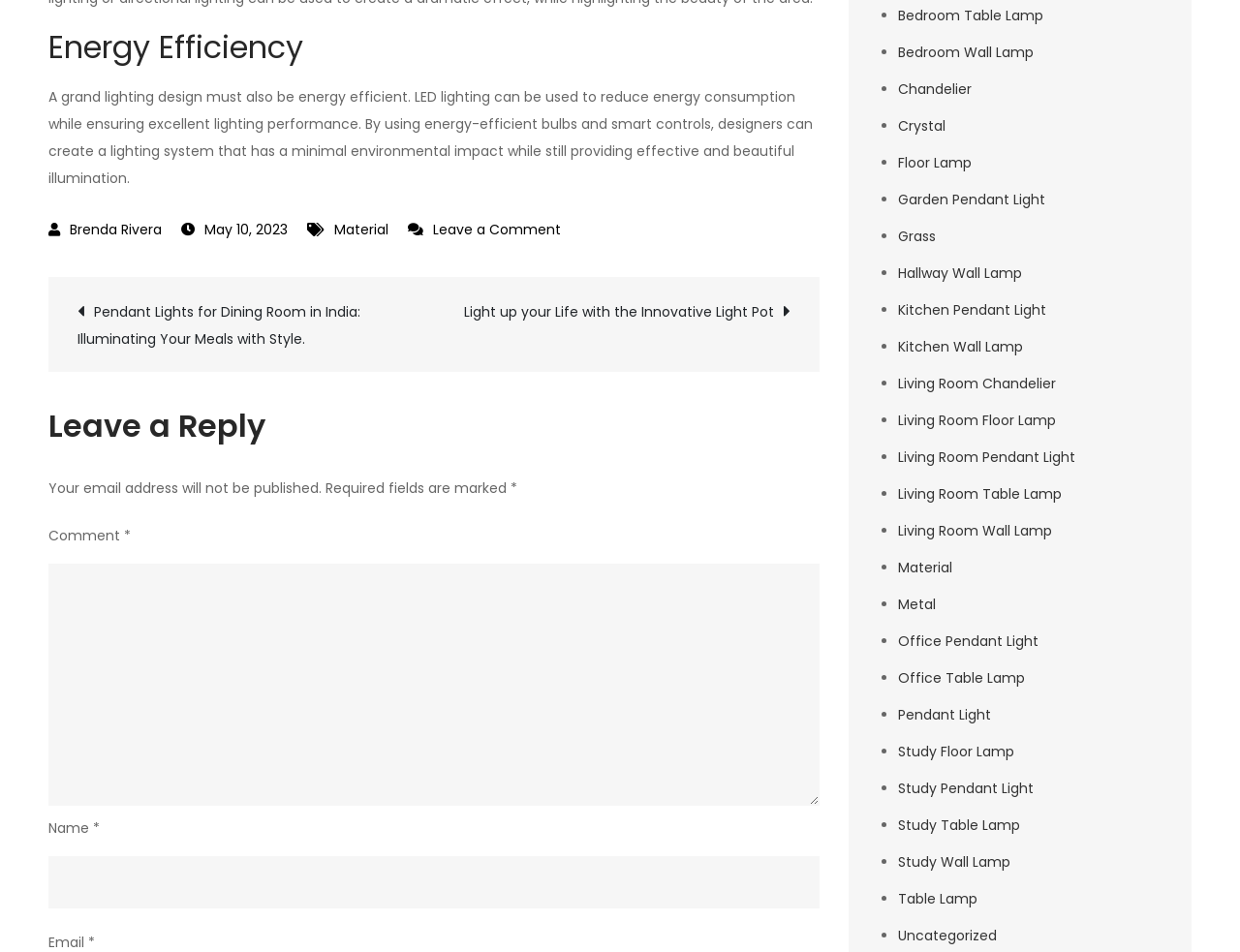Identify the bounding box for the UI element that is described as follows: "May 10, 2023".

[0.146, 0.23, 0.232, 0.251]